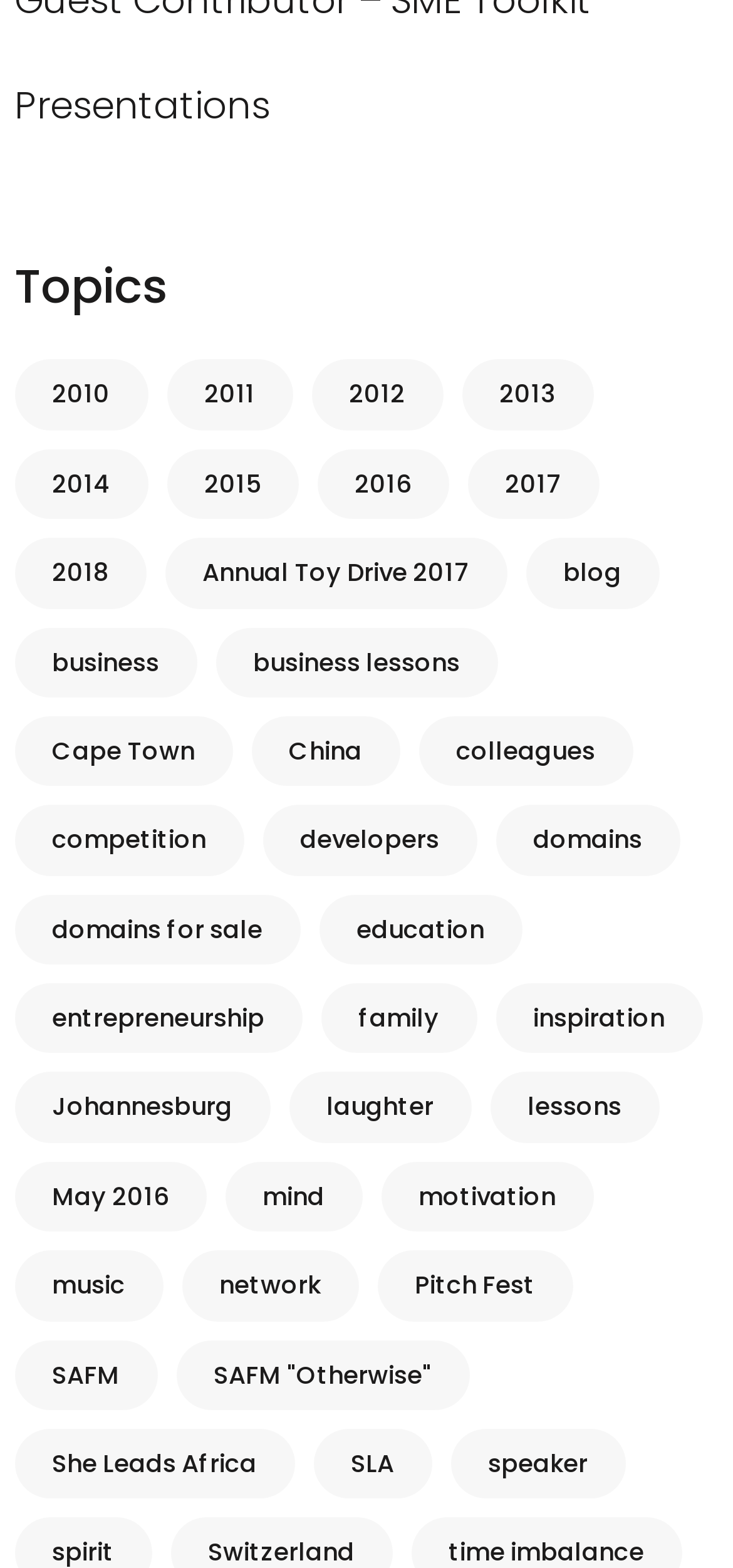Determine the bounding box coordinates of the area to click in order to meet this instruction: "Check out music".

[0.02, 0.798, 0.223, 0.842]